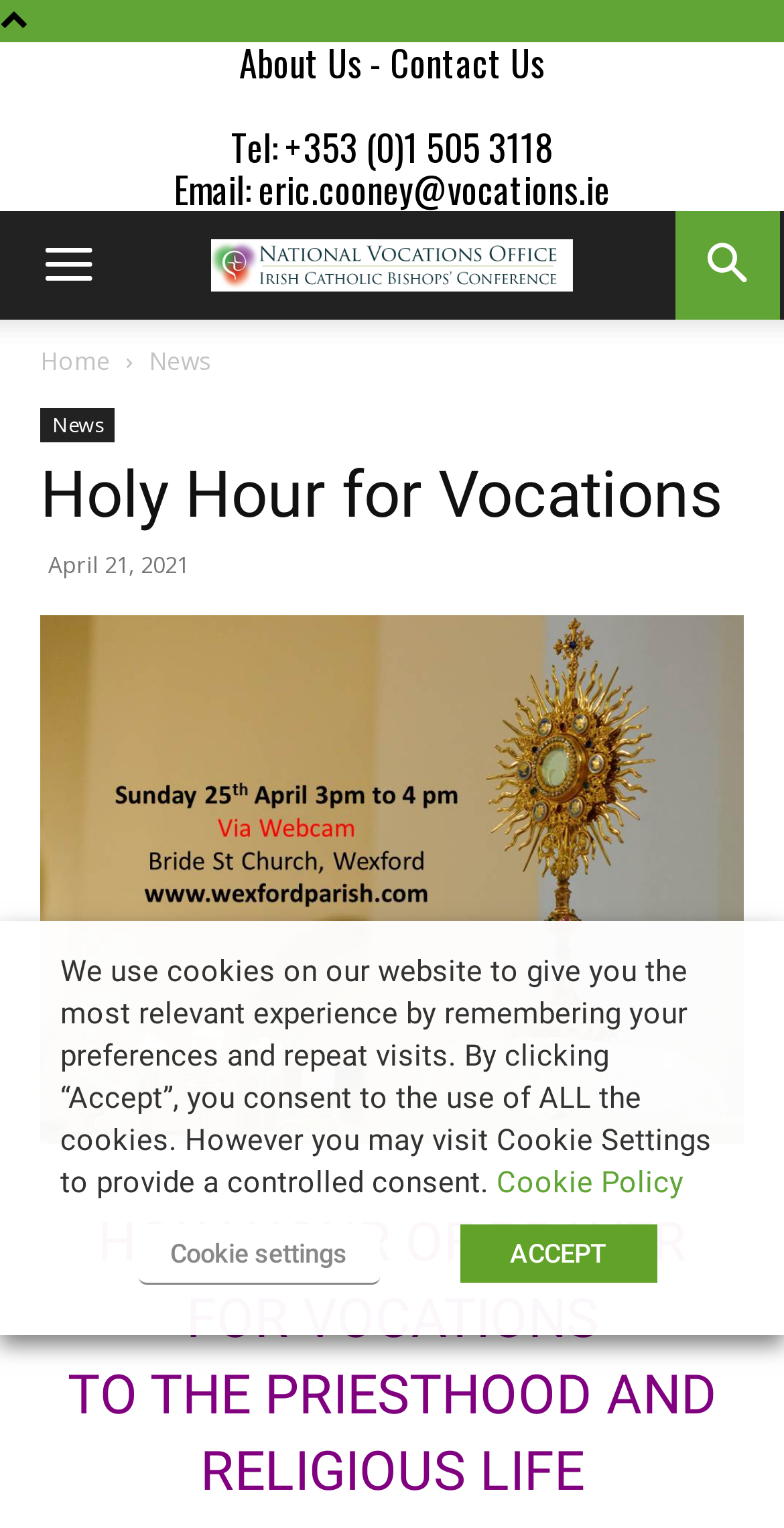How many navigation links are in the top menu?
Look at the image and provide a detailed response to the question.

I counted the number of links in the top menu, which are 'About Us', 'Contact Us', 'Home', and 'News'.